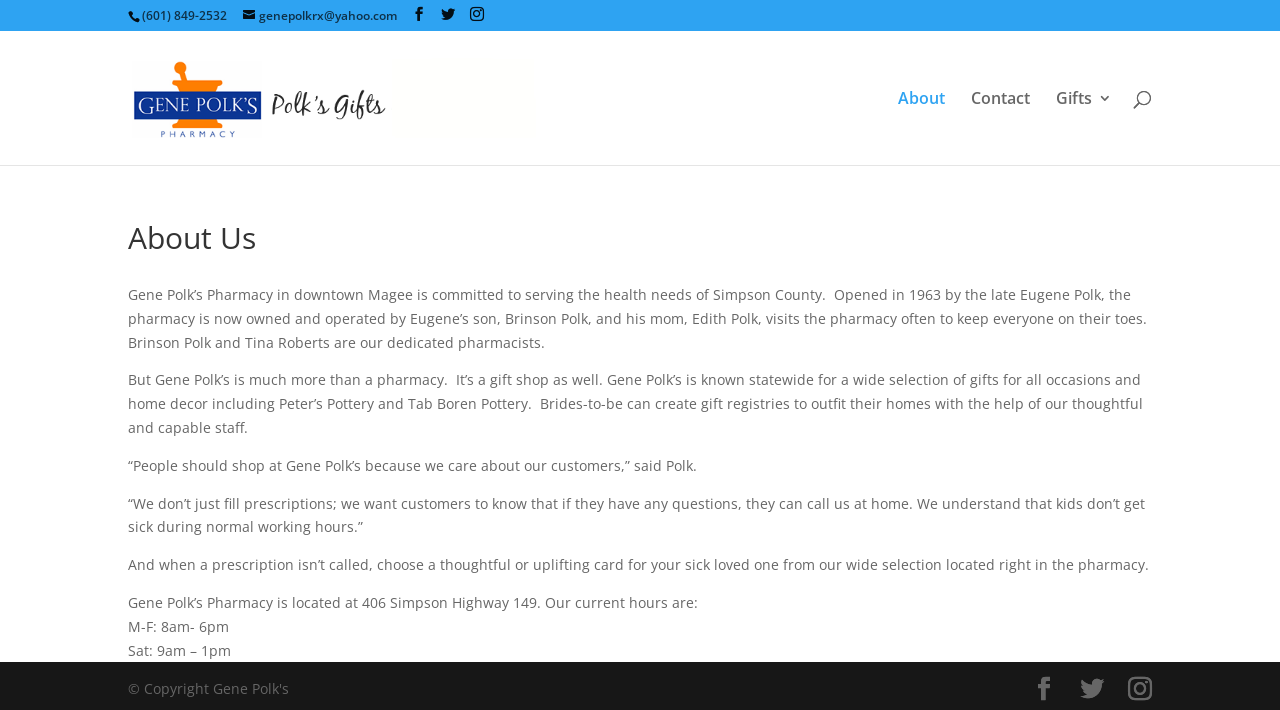Please determine the bounding box coordinates of the element to click on in order to accomplish the following task: "Visit the homepage". Ensure the coordinates are four float numbers ranging from 0 to 1, i.e., [left, top, right, bottom].

[0.103, 0.122, 0.419, 0.149]